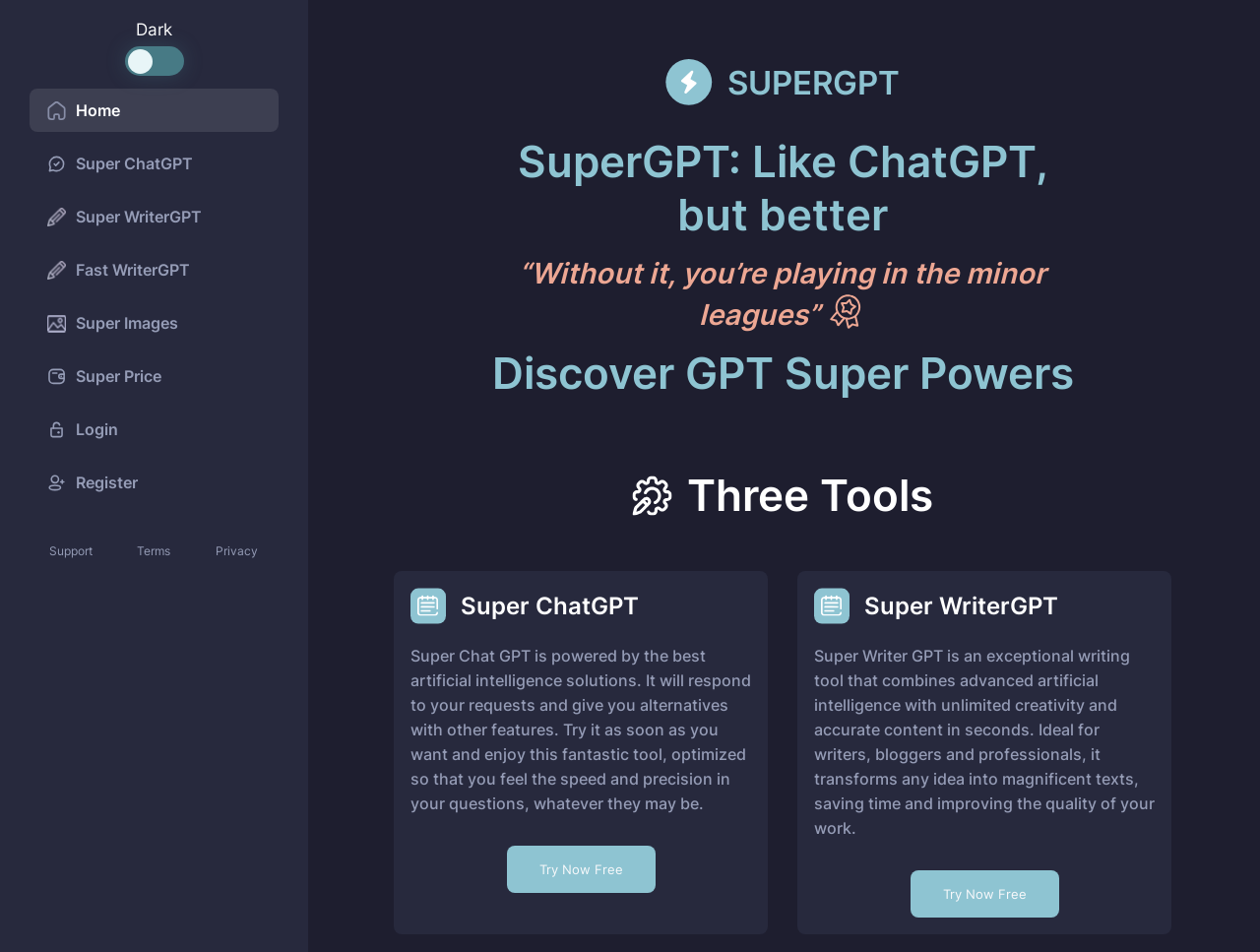How many tools are mentioned on the webpage?
Kindly give a detailed and elaborate answer to the question.

The heading 'Three Tools' suggests that there are three tools mentioned on the webpage, which are Super ChatGPT, Super WriterGPT, and Super Images.